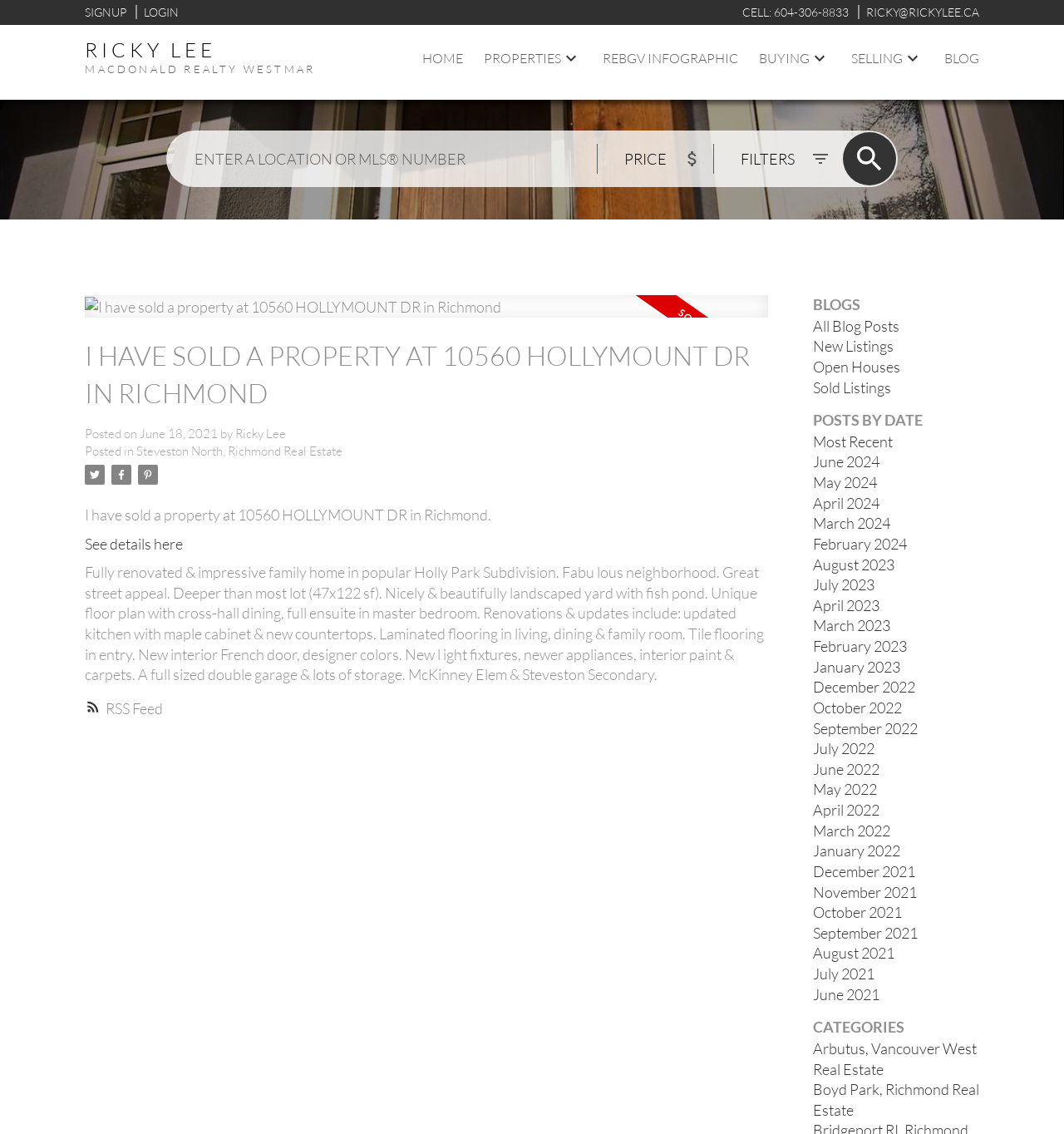Please find the bounding box coordinates for the clickable element needed to perform this instruction: "Enter a location or MLS number in the search box".

[0.156, 0.115, 0.561, 0.165]